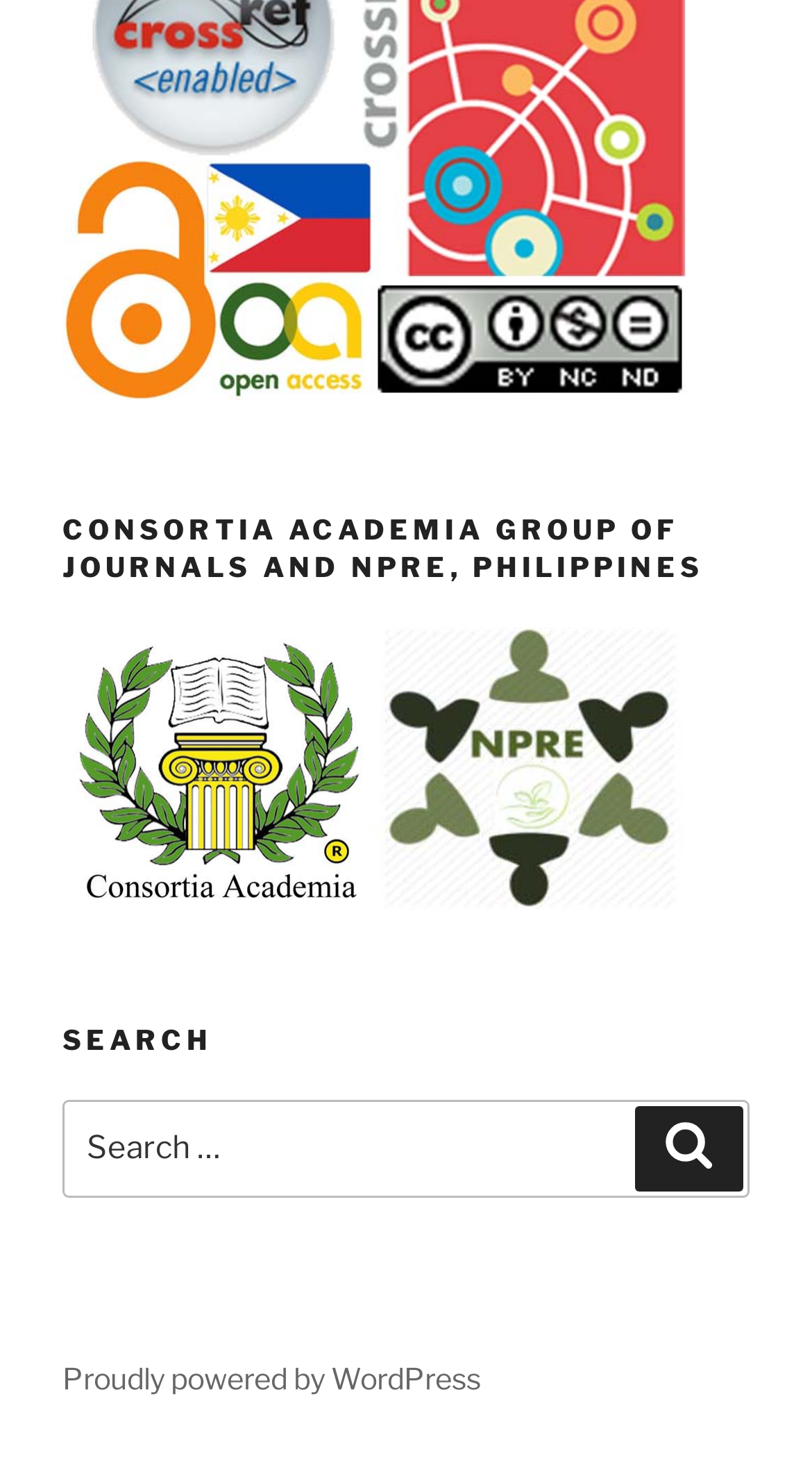Determine the bounding box for the UI element that matches this description: "Search".

[0.782, 0.747, 0.915, 0.806]